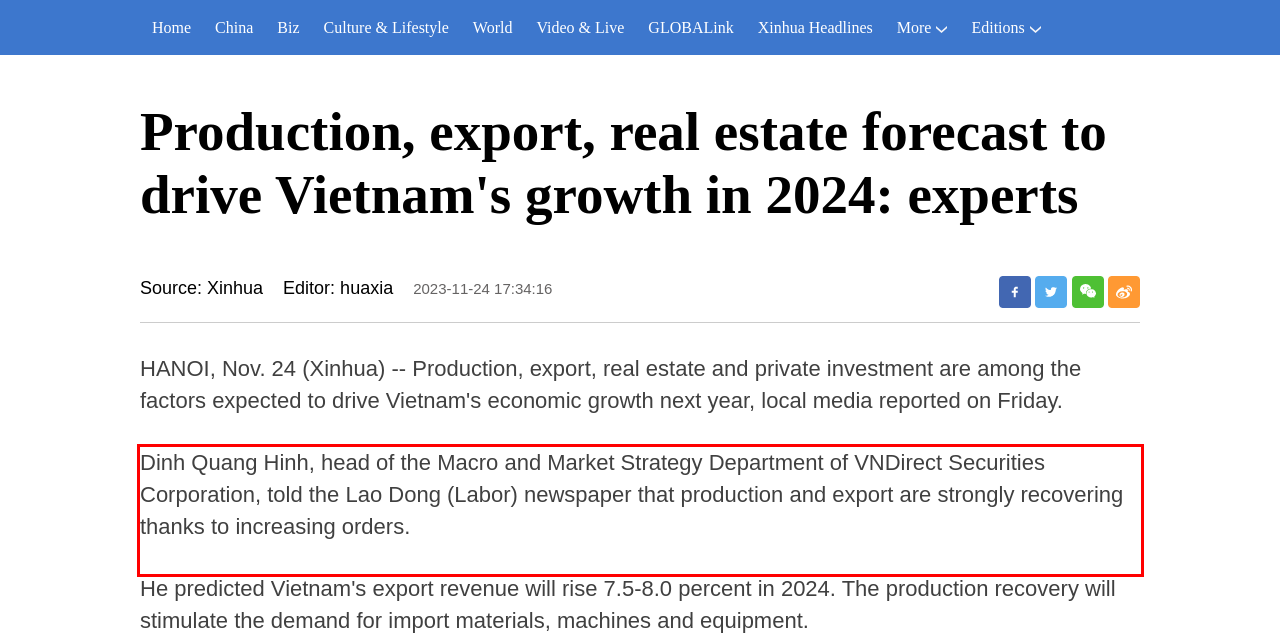Identify the text within the red bounding box on the webpage screenshot and generate the extracted text content.

Dinh Quang Hinh, head of the Macro and Market Strategy Department of VNDirect Securities Corporation, told the Lao Dong (Labor) newspaper that production and export are strongly recovering thanks to increasing orders.